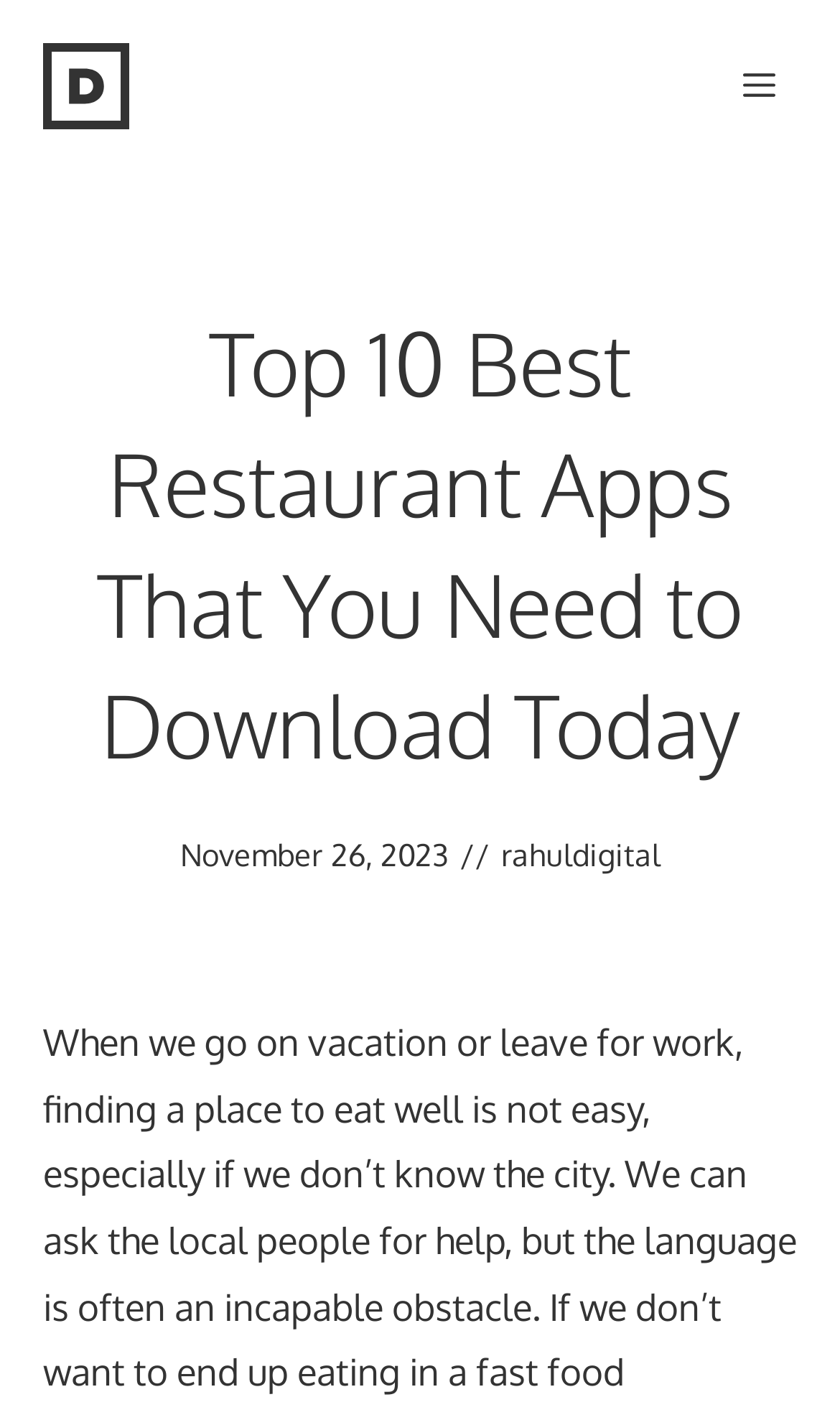Is the menu button expanded?
Based on the visual information, provide a detailed and comprehensive answer.

I found the menu button on the webpage, which is located at the top right corner. The button element has an attribute 'expanded' with a value of 'False', indicating that the menu button is not expanded.